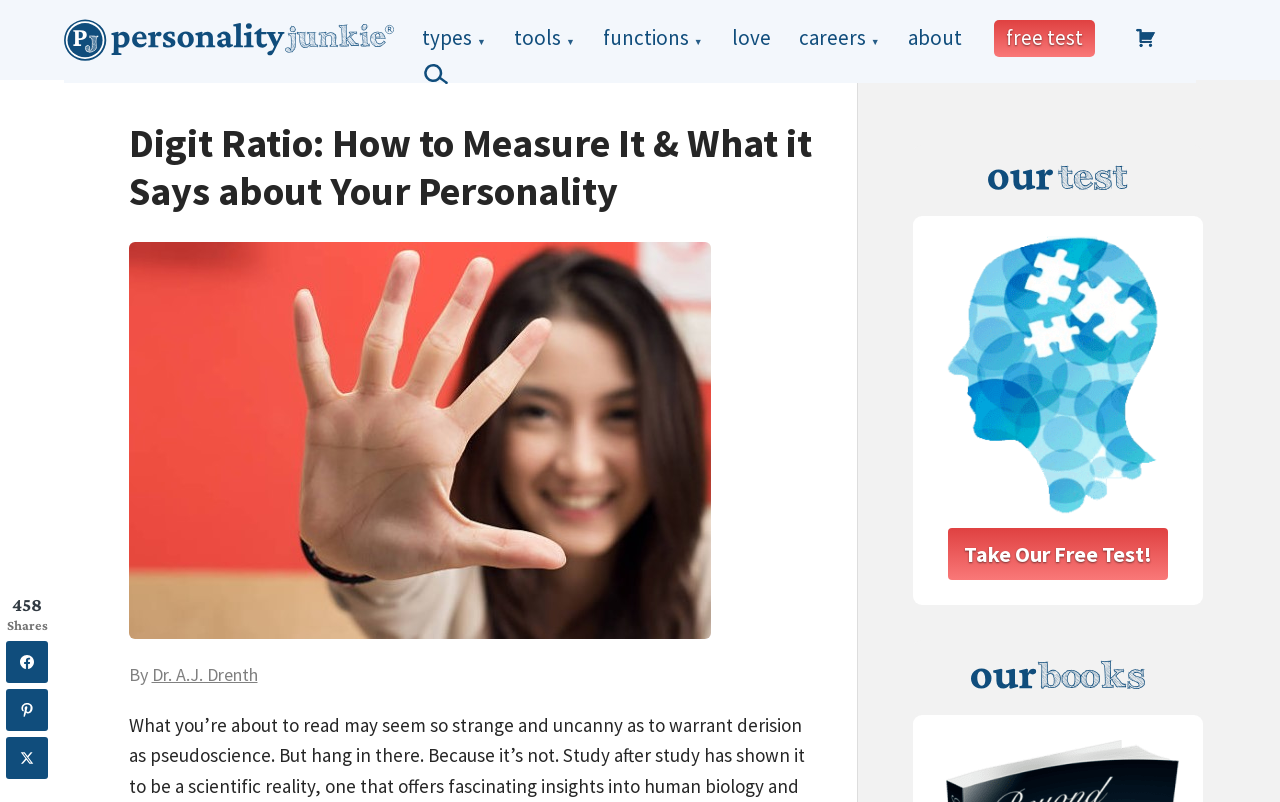What is the topic of the main image on the webpage?
Please respond to the question thoroughly and include all relevant details.

The main image on the webpage is described as 'Girl Pressing Hand Against Glass', which suggests that the topic of the image is related to hand or finger measurement, consistent with the article's title about digit ratio.